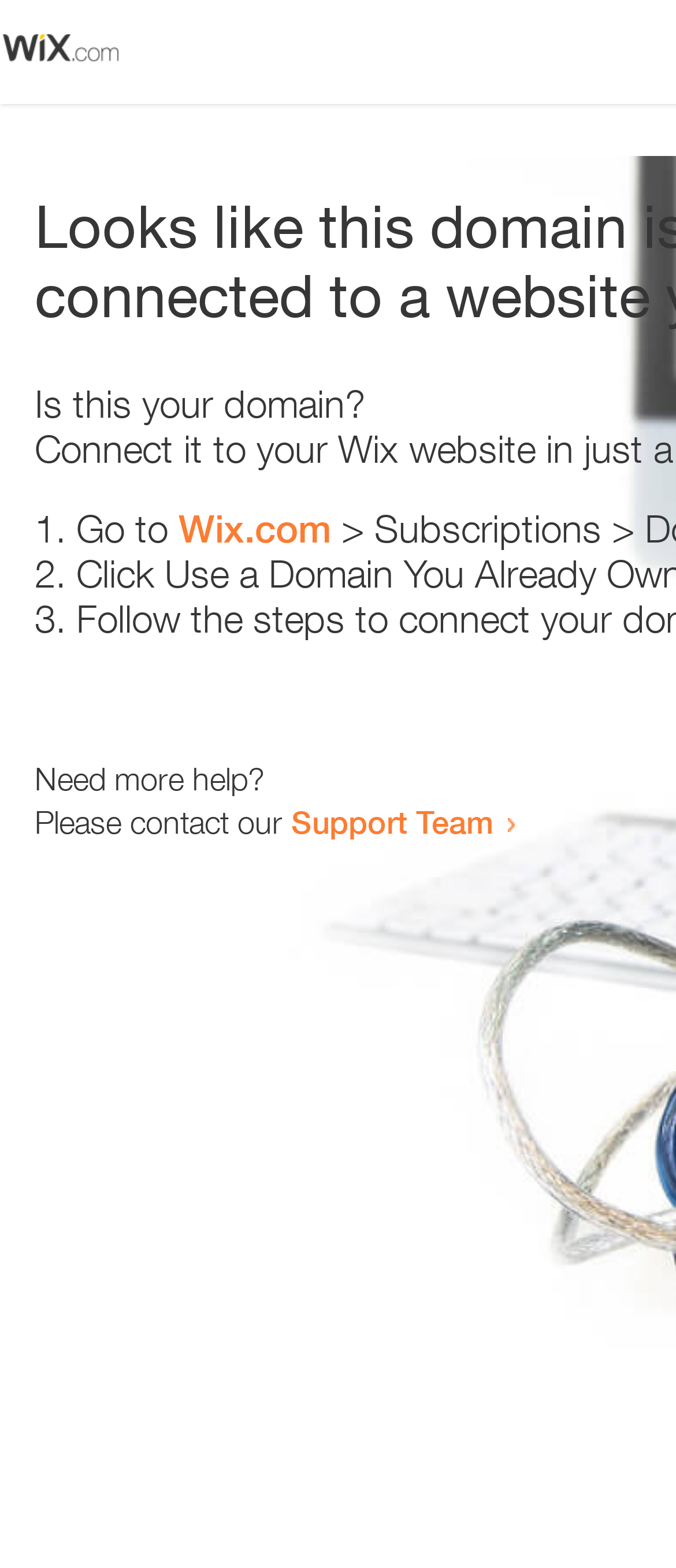Give a full account of the webpage's elements and their arrangement.

The webpage appears to be an error page, with a small image at the top left corner. Below the image, there is a heading that reads "Is this your domain?" centered on the page. 

Underneath the heading, there is a numbered list with three items. The first item starts with "1." and is followed by the text "Go to" and a link to "Wix.com". The second item starts with "2." and the third item starts with "3.", but their contents are not specified. 

At the bottom of the page, there is a section that provides additional help options. It starts with the text "Need more help?" and is followed by a sentence that reads "Please contact our". This sentence is completed with a link to the "Support Team".